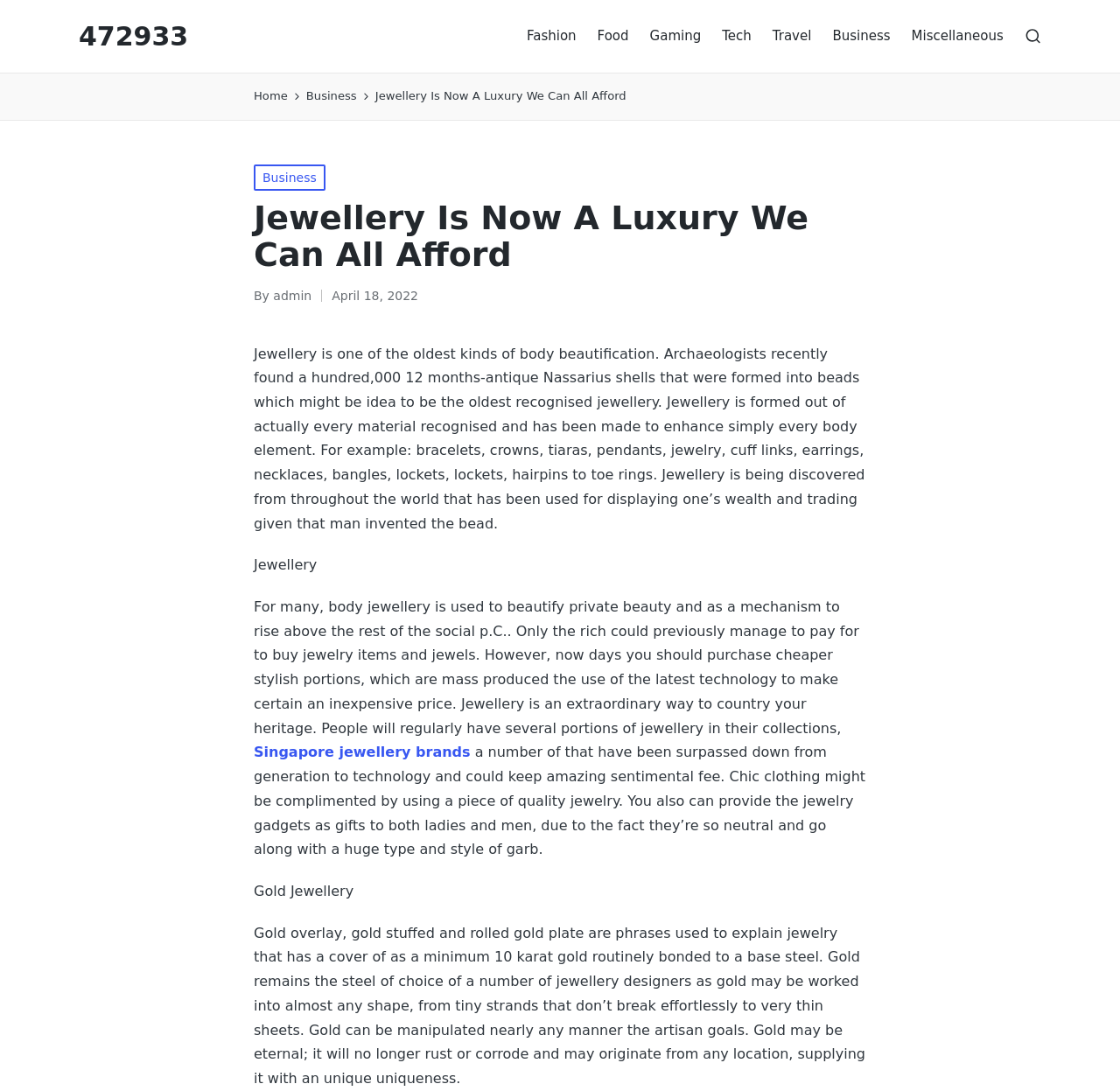Find the bounding box coordinates of the clickable area that will achieve the following instruction: "Read the article about 'Singapore jewellery brands'".

[0.227, 0.682, 0.42, 0.697]